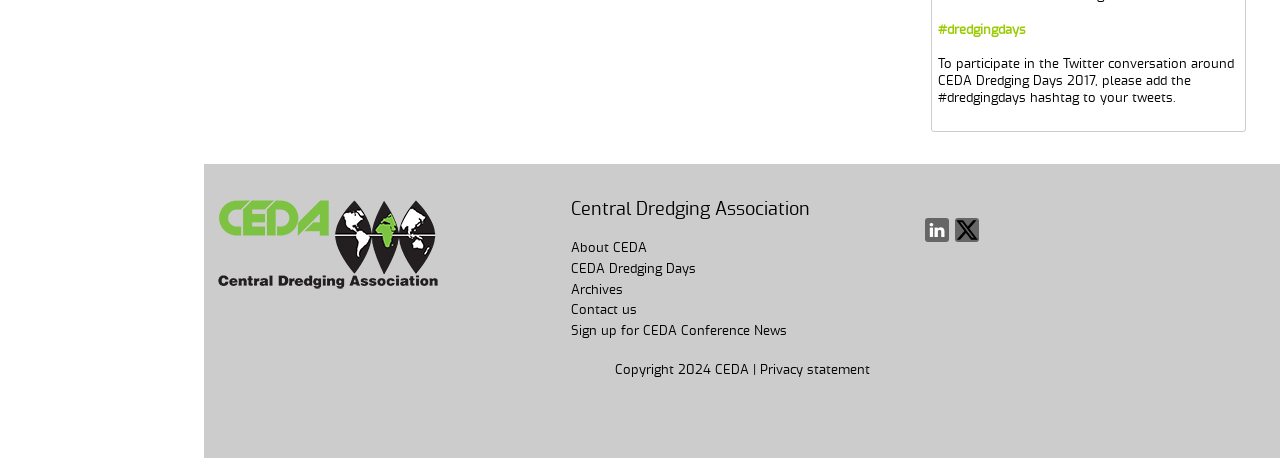Pinpoint the bounding box coordinates of the clickable area needed to execute the instruction: "Go to Archives". The coordinates should be specified as four float numbers between 0 and 1, i.e., [left, top, right, bottom].

[0.446, 0.619, 0.487, 0.648]